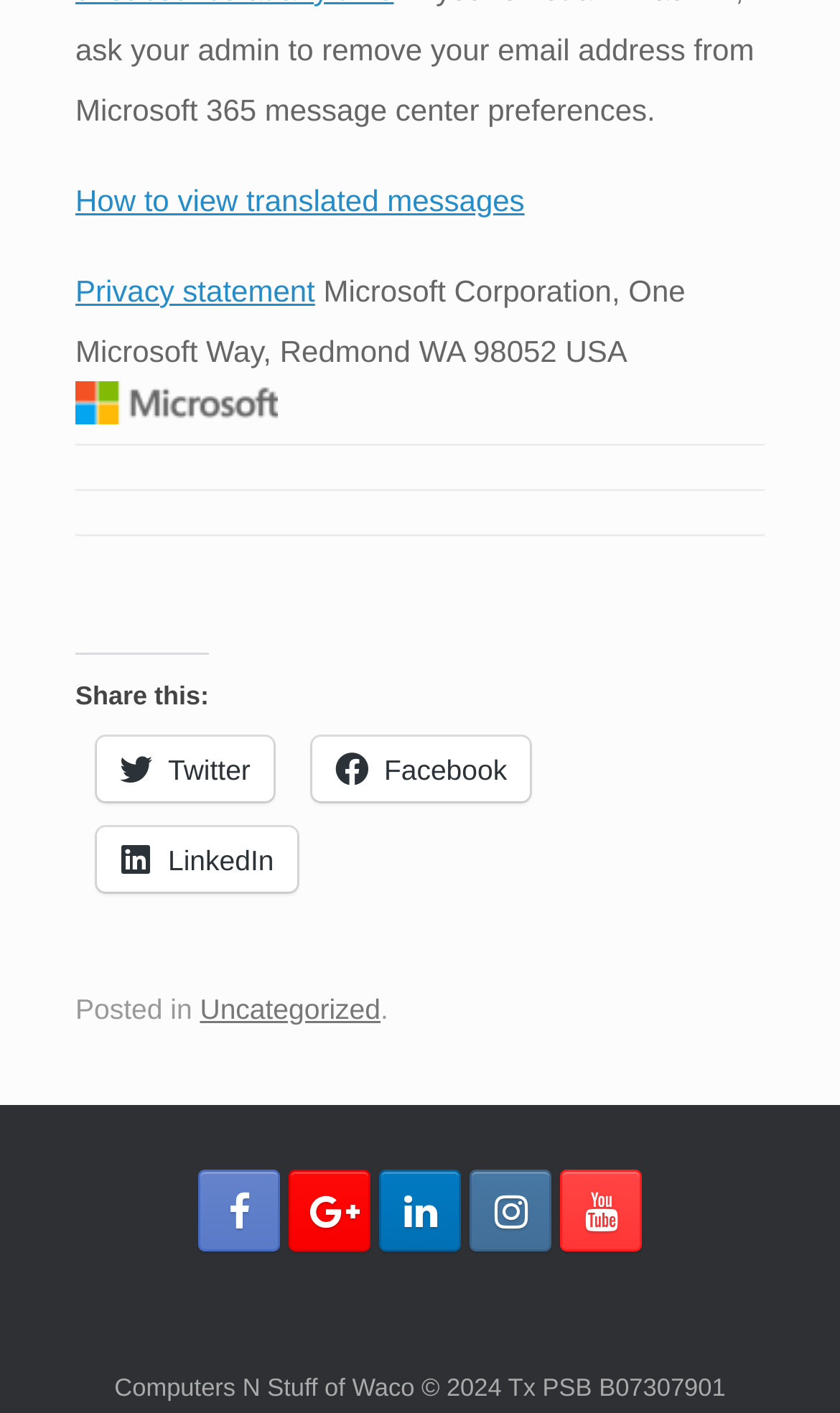Analyze the image and give a detailed response to the question:
How many social media links are available?

The webpage contains three social media links, which are Twitter, Facebook, and LinkedIn. These links are represented by icons and are located below the 'Share this:' heading.